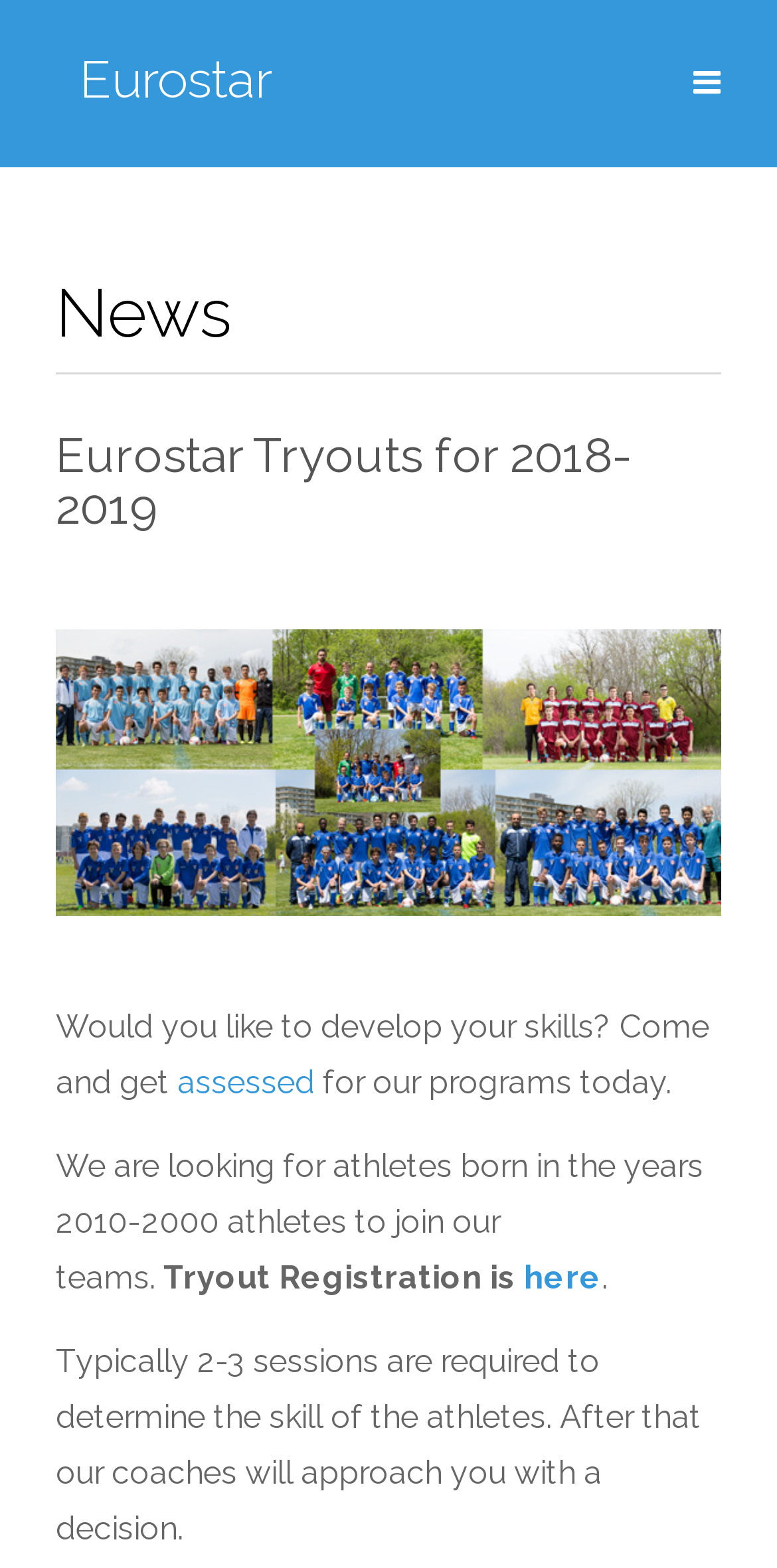Write a detailed summary of the webpage.

The webpage appears to be about Eurostar Tryouts for 2018-2019, with a focus on preparing young soccer players for professional and/or collegiate opportunities. 

At the top left of the page, there is a link to "Eurostar". On the opposite side, at the top right, there is a button with an icon. 

Below the top section, there is a heading titled "News" that spans almost the entire width of the page. Within the "News" section, there is a header with the same title as the page, "Eurostar Tryouts for 2018-2019". 

Underneath the header, there is a paragraph of text that invites readers to develop their skills and get assessed for the programs. The text is followed by a link to "assessed" and then continues with more information about the programs. 

Further down, there is a statement about the age range of athletes the program is looking for, born between 2010 and 2000. Next to this, there is a mention of tryout registration, with a link to "here" for more information. 

At the bottom of the page, there is a description of the tryout process, which typically requires 2-3 sessions to determine the skill of the athletes, after which the coaches will make a decision.